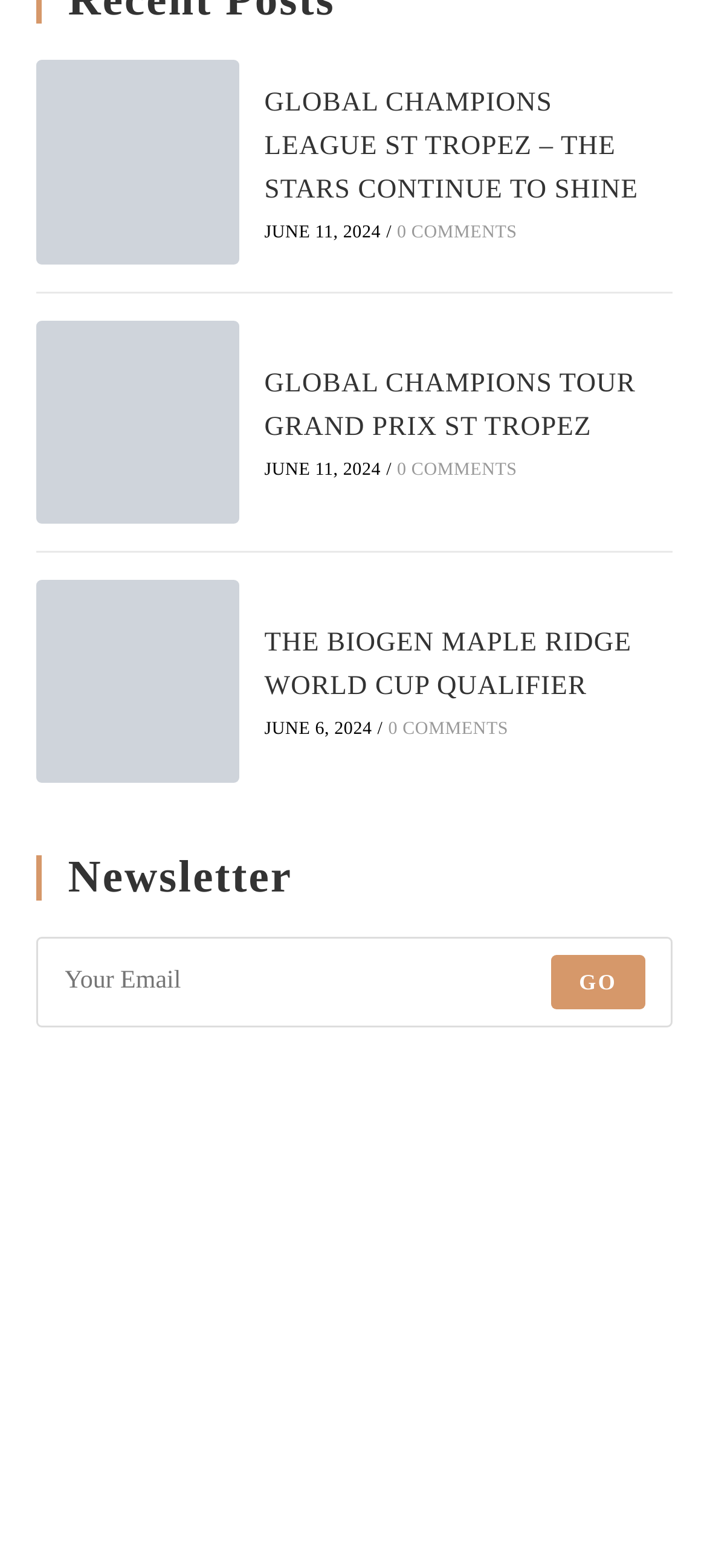Given the element description #, specify the bounding box coordinates of the corresponding UI element in the format (top-left x, top-left y, bottom-right x, bottom-right y). All values must be between 0 and 1.

None